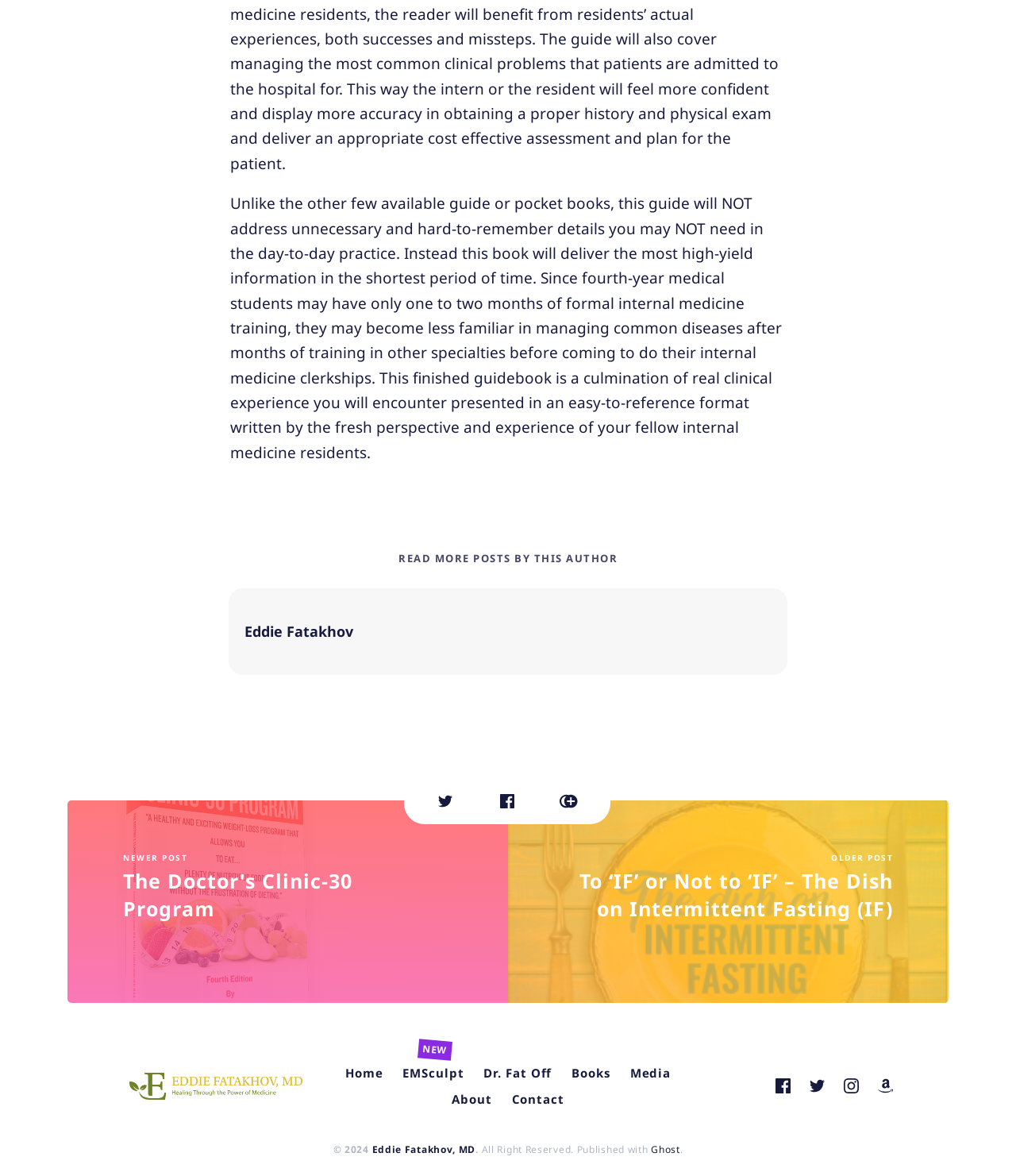What is the author's name?
Give a detailed and exhaustive answer to the question.

The author's name is mentioned in the heading 'Eddie Fatakhov' with ID 231, which is a child element of the root element. This heading is located at the top of the page, indicating that it is a prominent feature of the webpage.